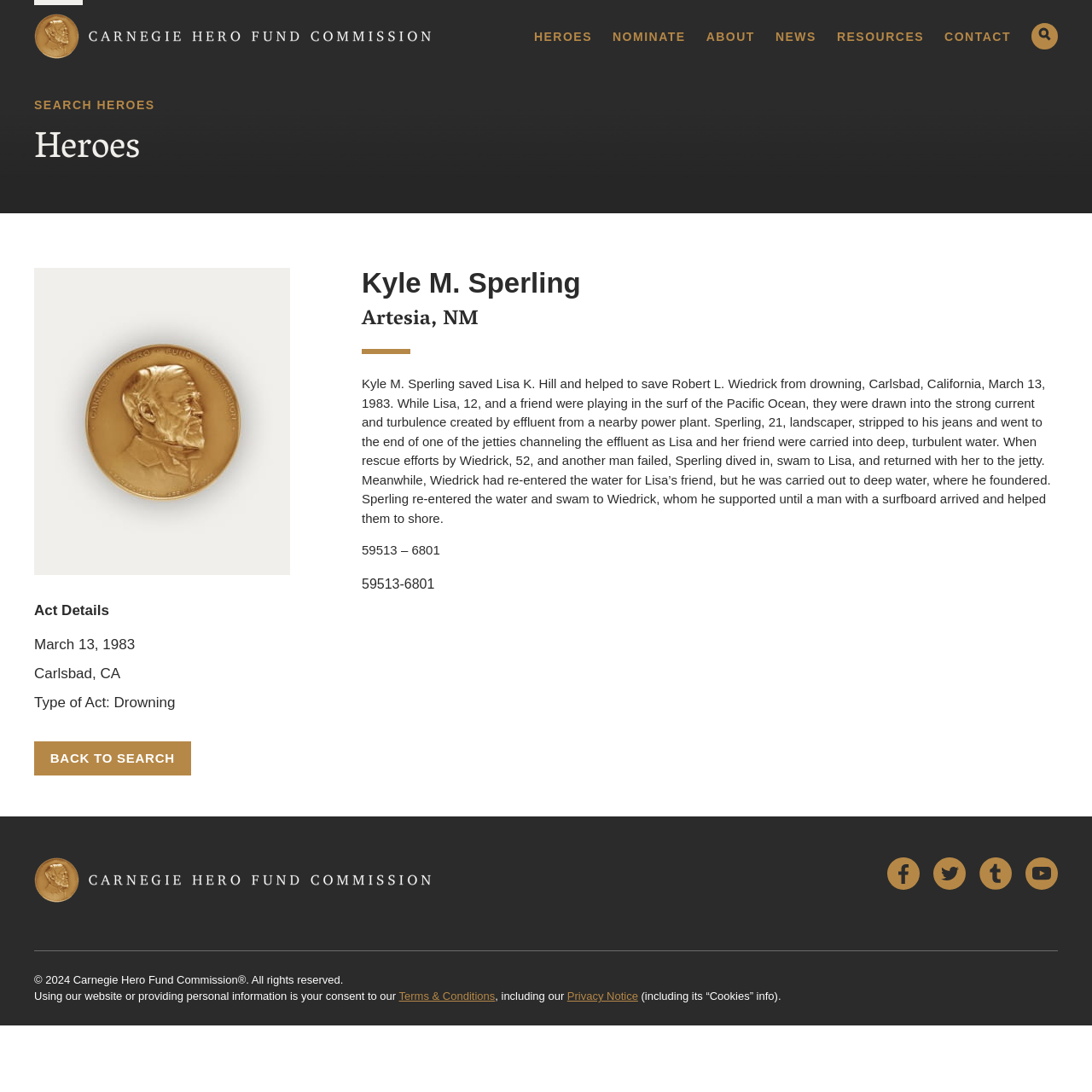Respond to the question with just a single word or phrase: 
What is the date of the heroic act?

March 13, 1983